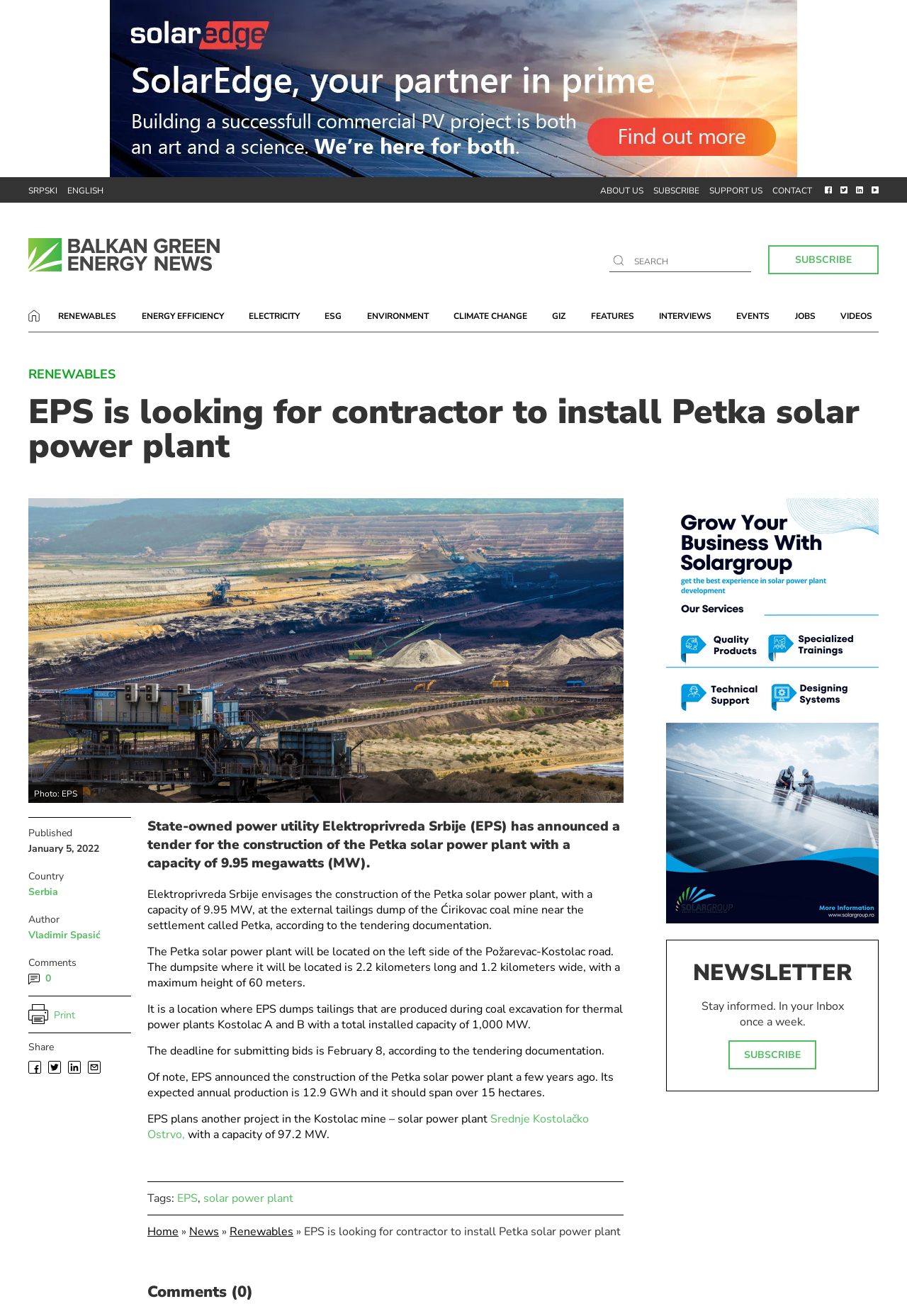Highlight the bounding box coordinates of the element you need to click to perform the following instruction: "Read more about renewables."

[0.06, 0.233, 0.132, 0.247]